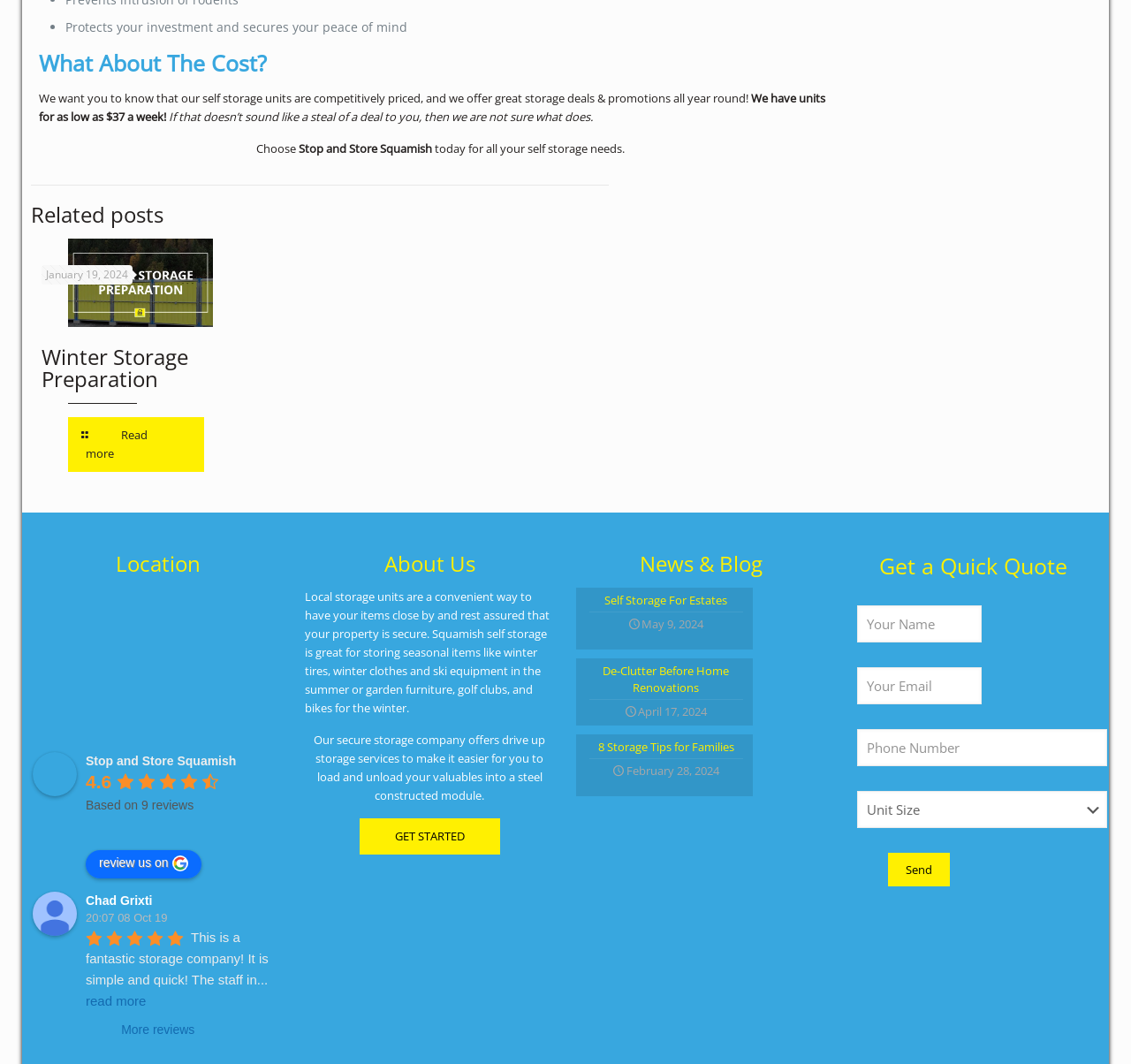What is the name of the storage company?
Look at the image and provide a detailed response to the question.

I found the name of the storage company by looking at the heading 'Location' and the corresponding image and link with the text 'Stop and Store Squamish'.